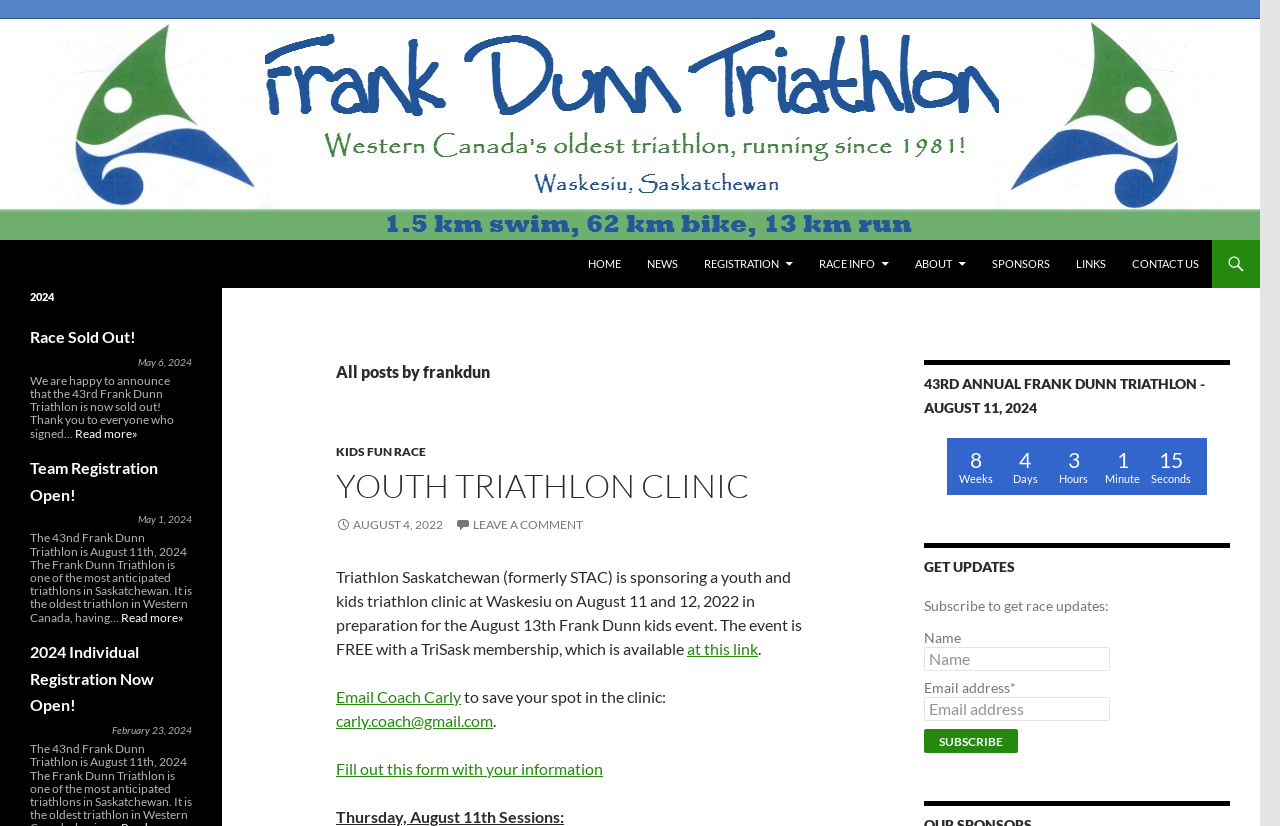Please answer the following question using a single word or phrase: 
What is the purpose of the 'Subscribe' button?

Get race updates